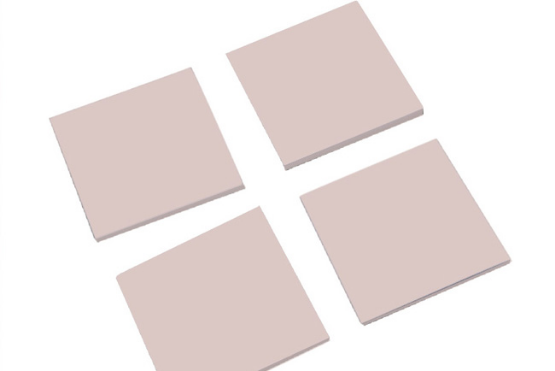Respond to the question with just a single word or phrase: 
What is the purpose of the TCP800 series?

preventing air gaps